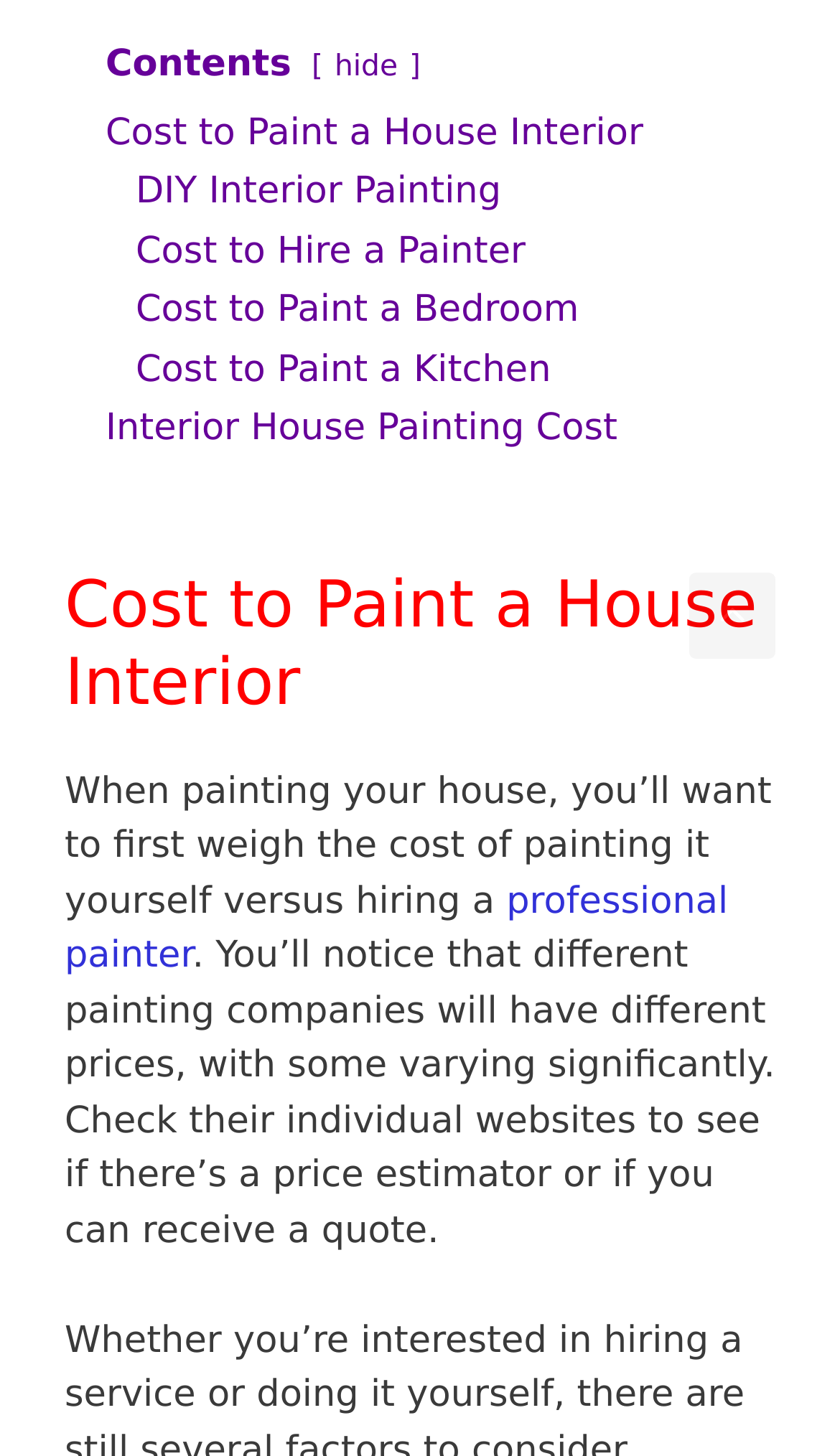What is the main topic of this webpage?
Carefully analyze the image and provide a thorough answer to the question.

The main topic of this webpage is 'Cost to Paint a House Interior' because the heading with the same text is prominently displayed on the page, and the links and text content are all related to this topic.